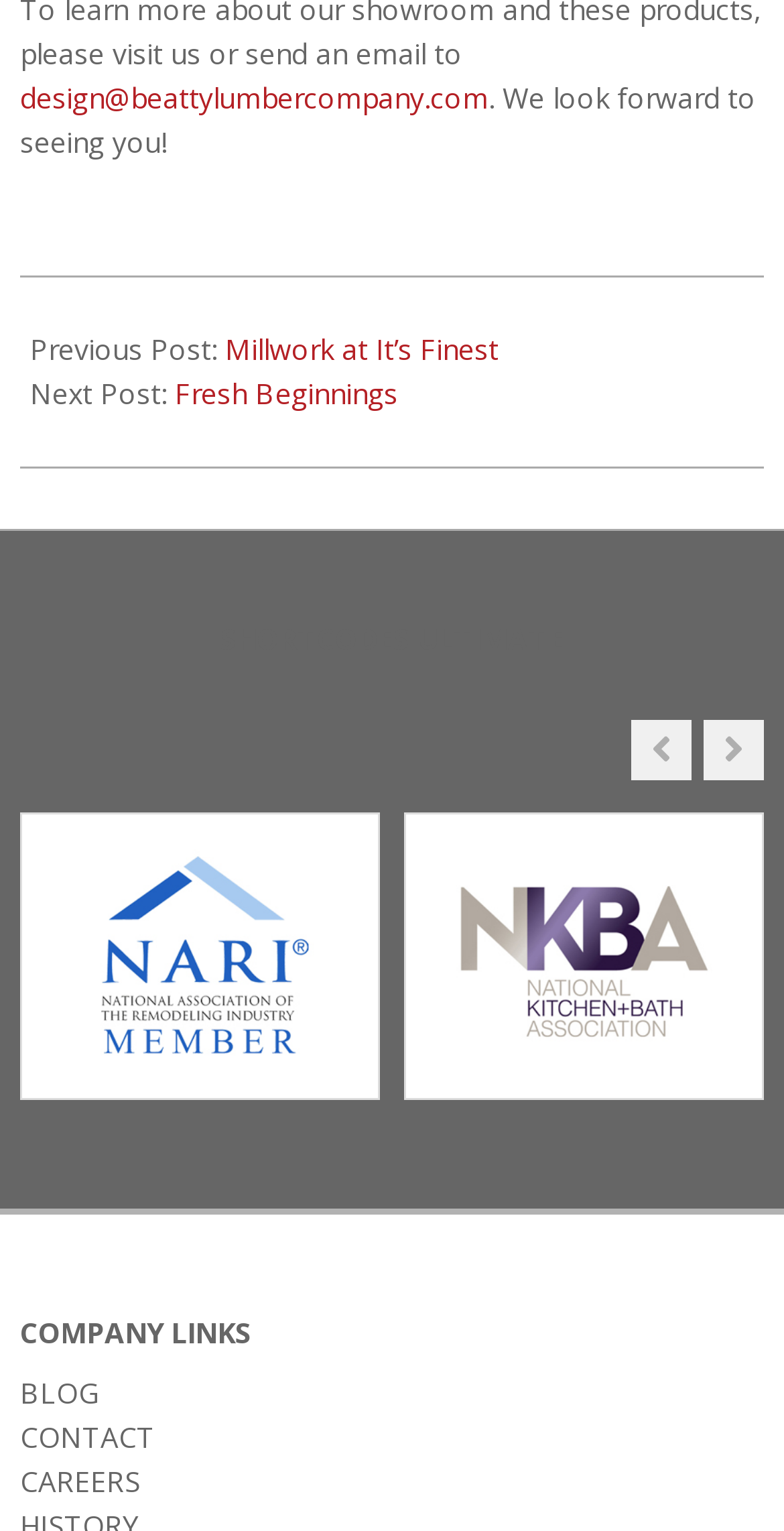What is the date mentioned on the webpage?
Please craft a detailed and exhaustive response to the question.

The date '2023-02-06' is mentioned on the webpage, which can be found in the StaticText element with coordinates [0.023, 0.181, 0.118, 0.264].